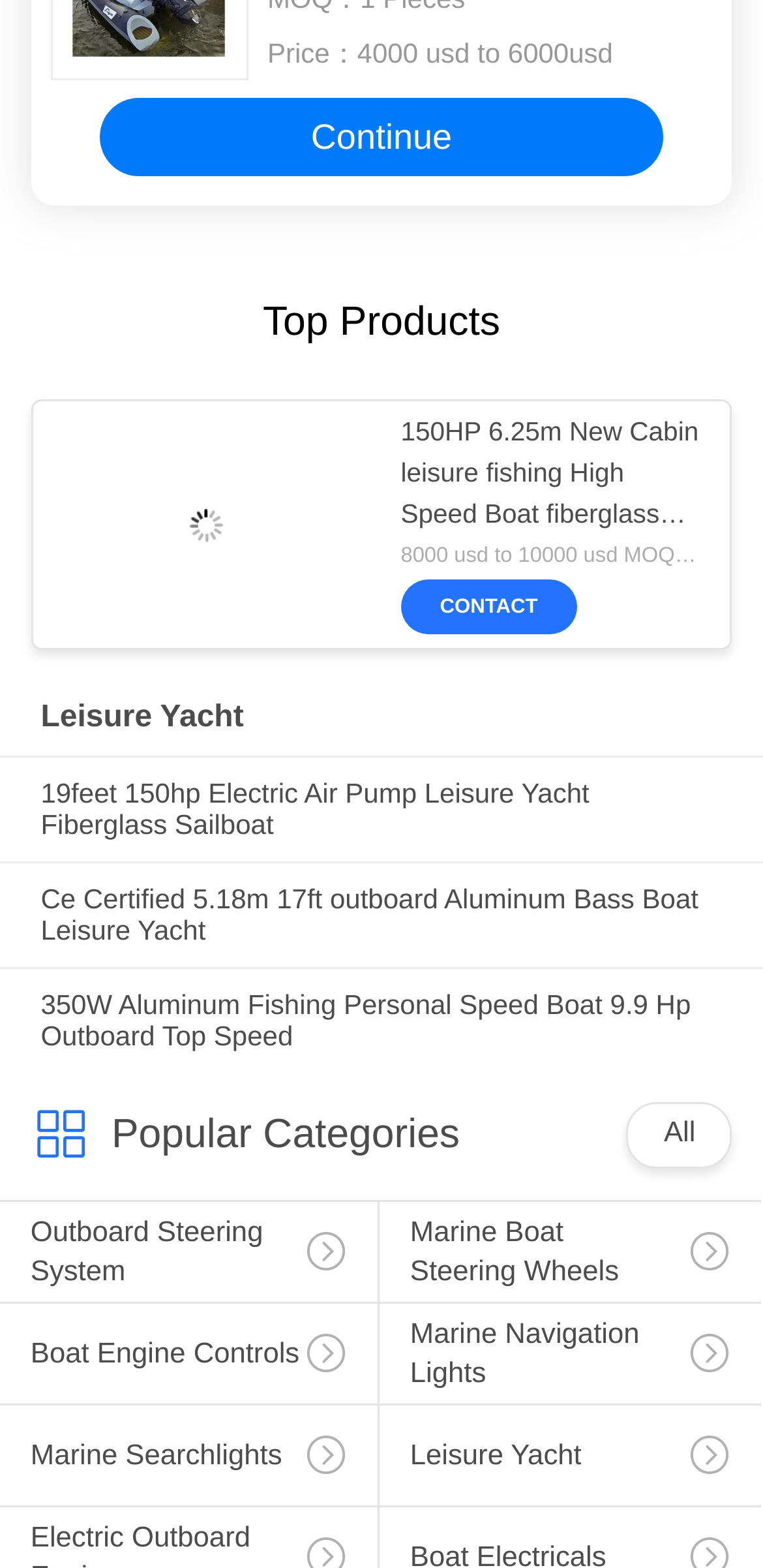Pinpoint the bounding box coordinates of the area that should be clicked to complete the following instruction: "Click on 'Continue'". The coordinates must be given as four float numbers between 0 and 1, i.e., [left, top, right, bottom].

[0.132, 0.063, 0.868, 0.113]